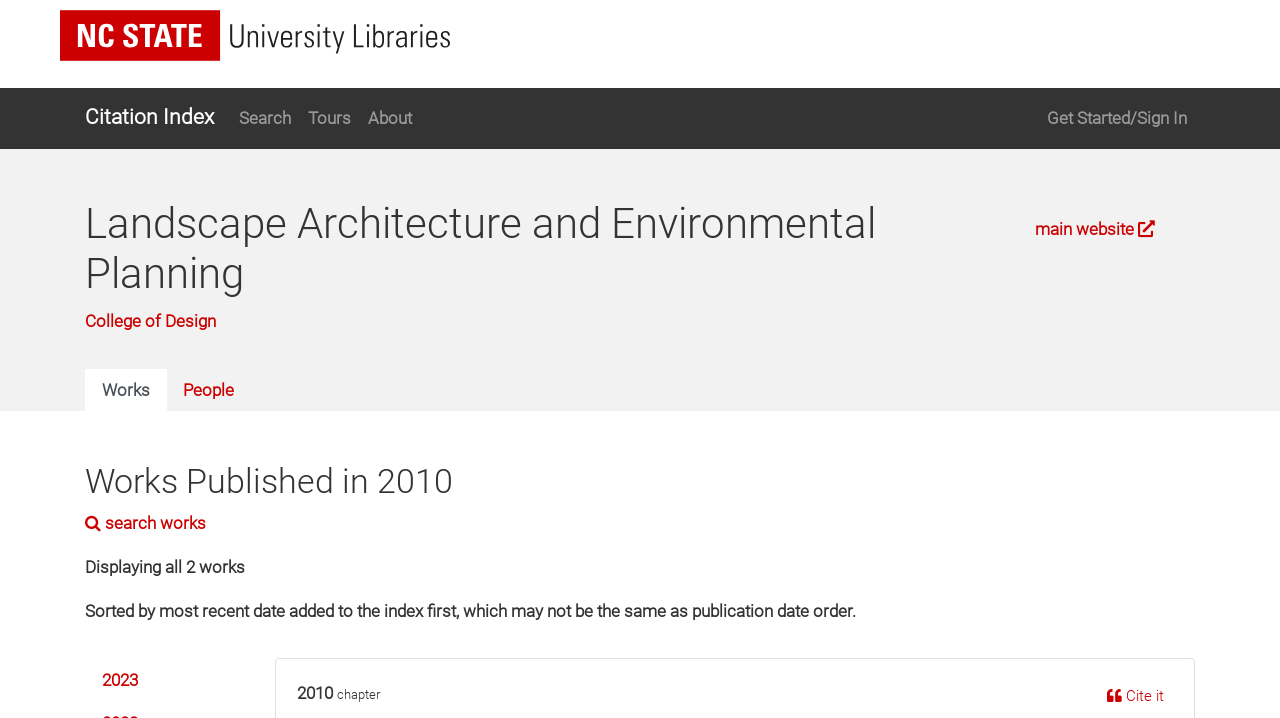What type of publication is listed?
Analyze the image and deliver a detailed answer to the question.

I found the answer by looking at the static text 'chapter' which is listed as a type of publication.